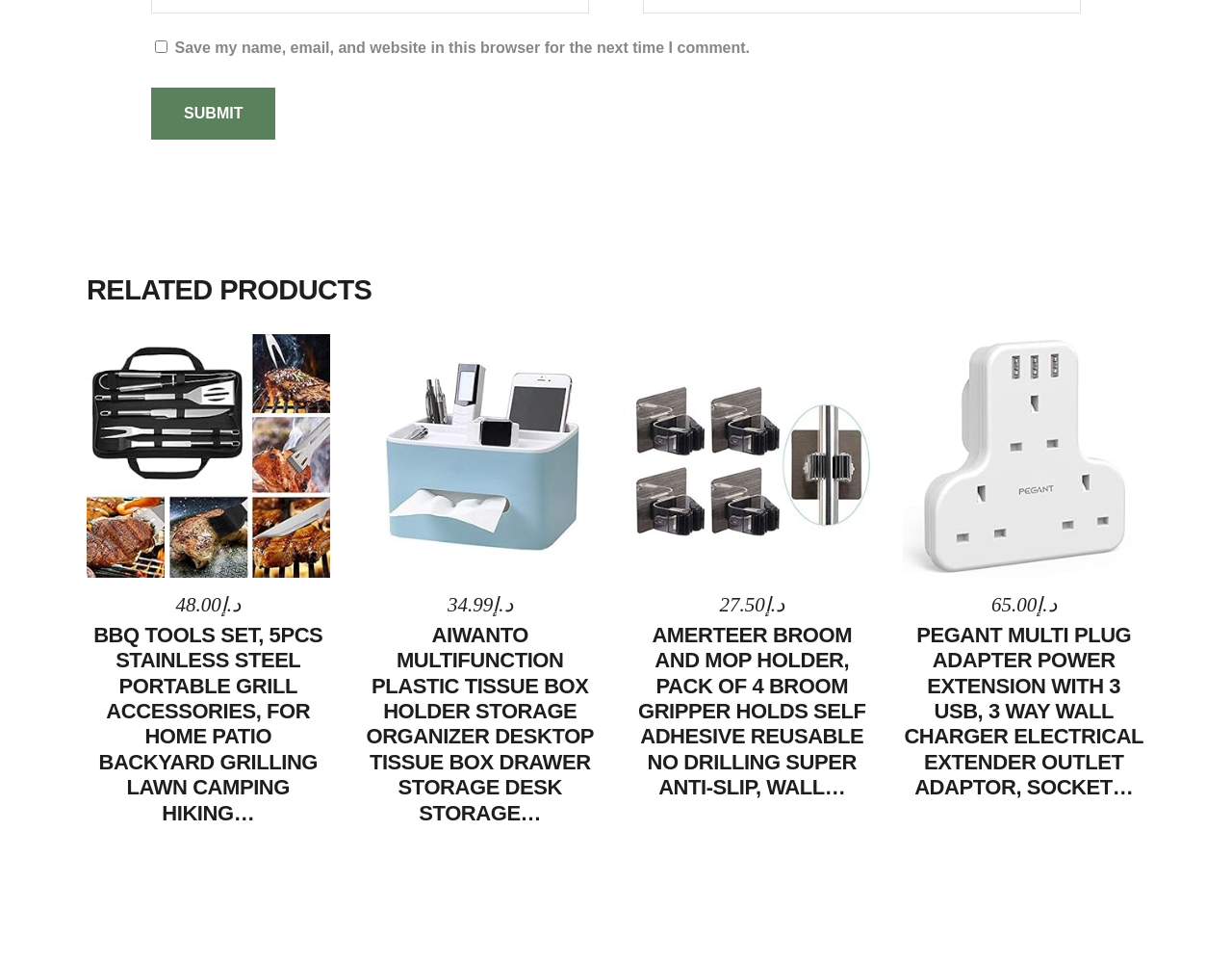What is the price of the BBQ TOOLS SET?
Please give a detailed and elaborate answer to the question.

I found the heading 'BBQ TOOLS SET, 5PCS STAINLESS STEEL PORTABLE GRILL ACCESSORIES, FOR HOME PATIO BACKYARD GRILLING LAWN CAMPING HIKING…' and its corresponding price 'د.إ 48.00'.